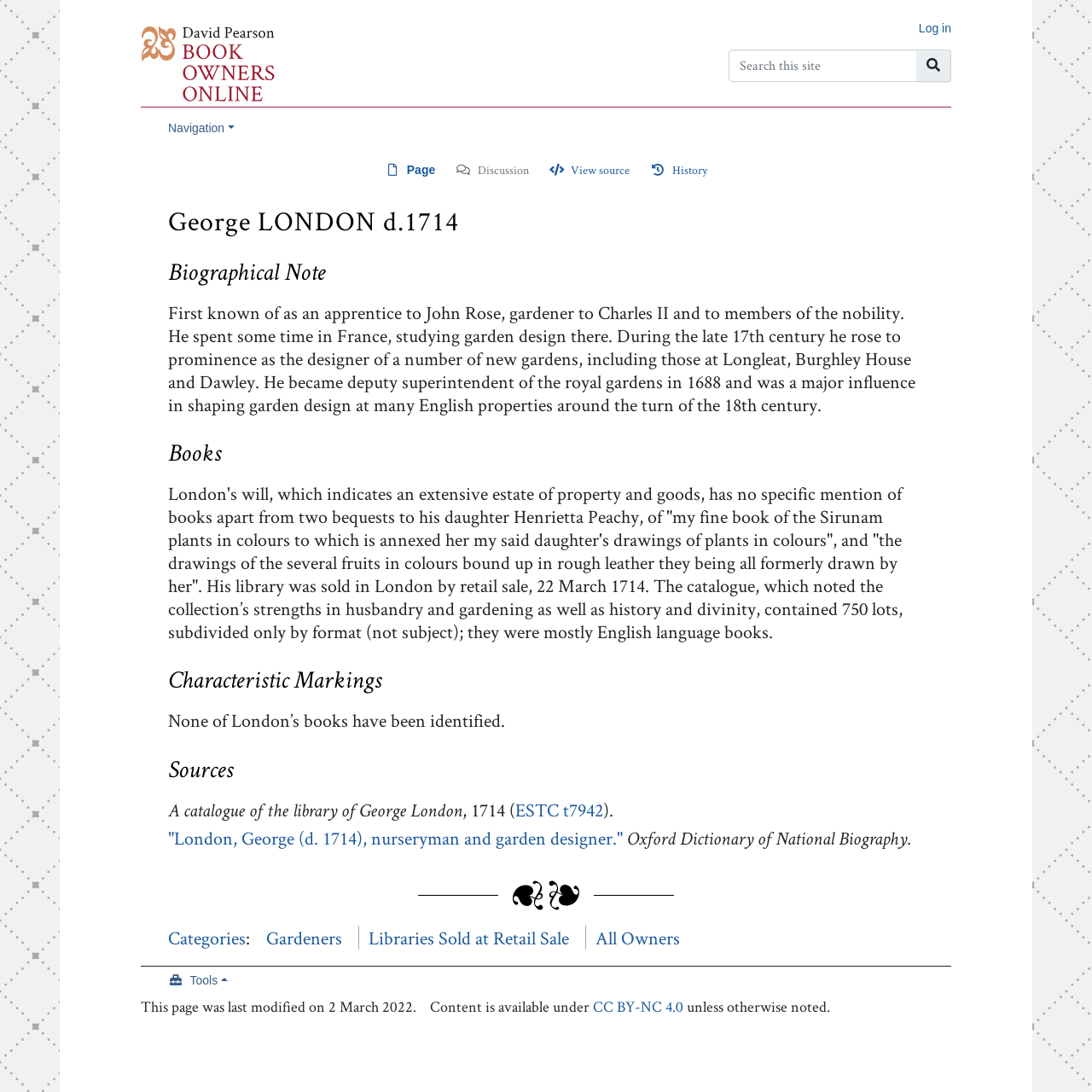When was George London's library sold?
Using the image as a reference, answer the question with a short word or phrase.

22 March 1714